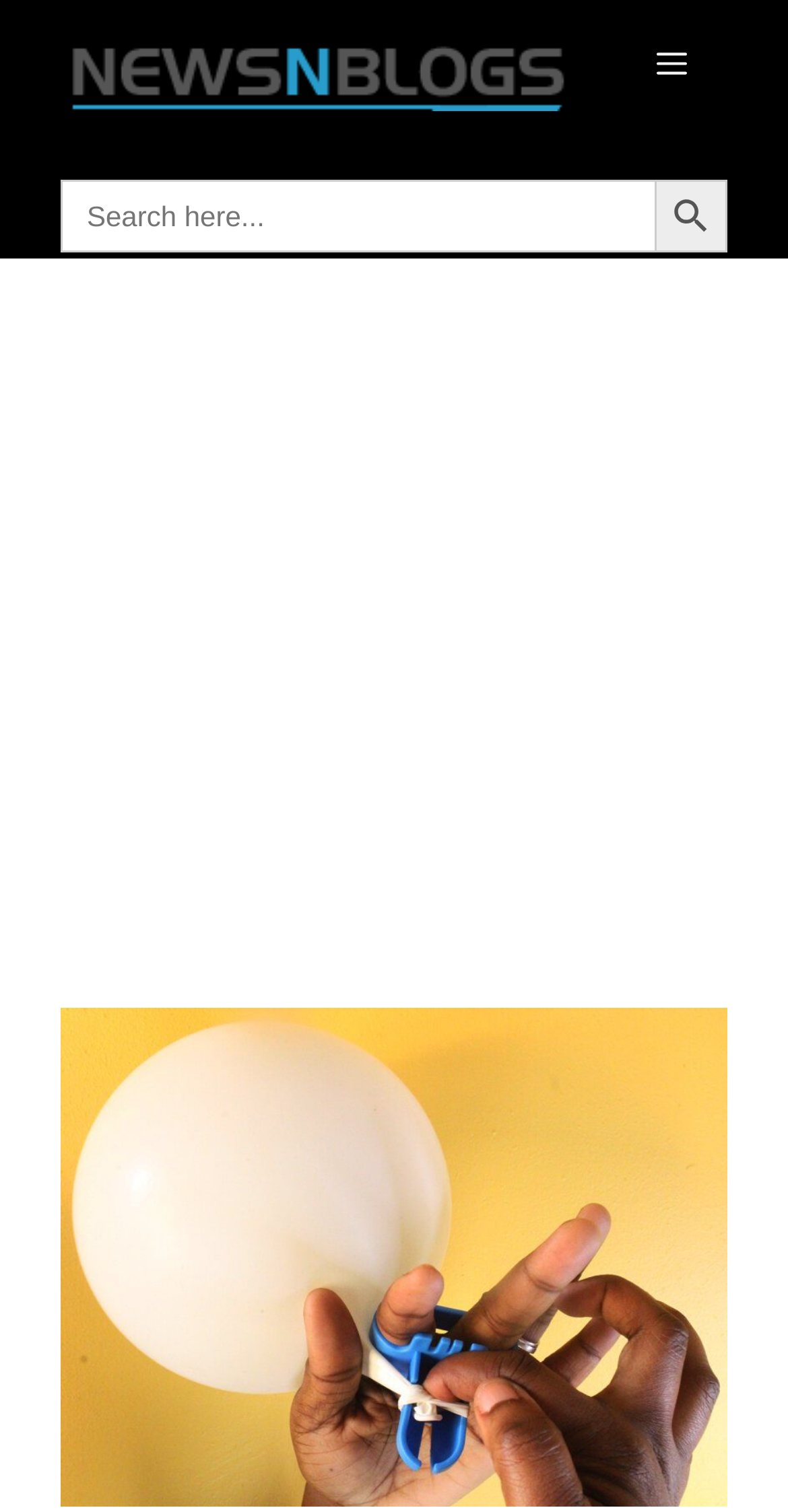How many navigation elements are present in the top banner?
Based on the screenshot, respond with a single word or phrase.

2